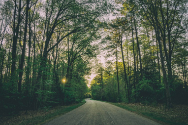Explain the image with as much detail as possible.

The image captures a serene, winding road nestled within a lush forest. Towering trees line both sides, their vibrant green leaves creating a natural canopy that filters the sunlight, casting a gentle glow on the gravel pathway. The scene evokes a sense of tranquility and exploration, inviting viewers to imagine a peaceful walk or drive through nature. Softly illuminated by the warm light of the setting sun, the road leads deeper into the woods, suggesting adventure and the beauty of the outdoors. This picturesque setting reflects the peaceful coexistence of man and nature, inviting contemplation and appreciation for the wilderness.